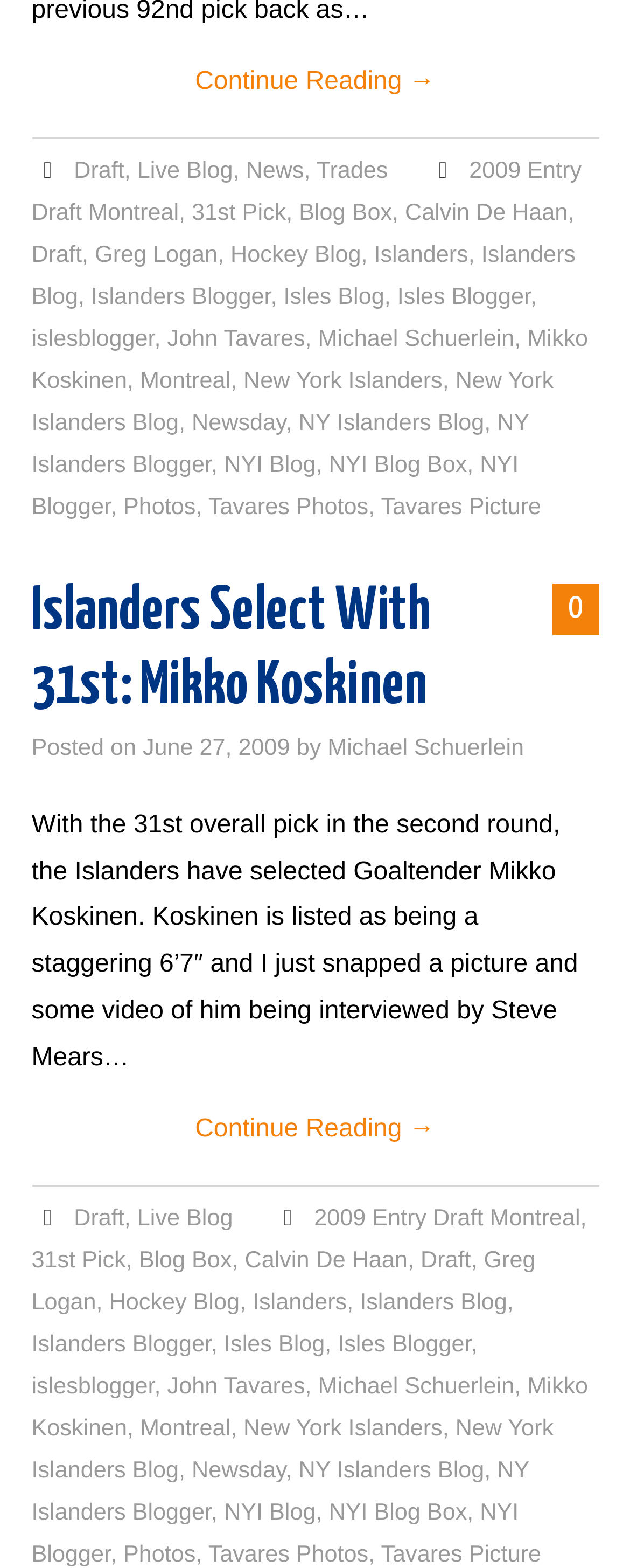Given the element description, predict the bounding box coordinates in the format (top-left x, top-left y, bottom-right x, bottom-right y). Make sure all values are between 0 and 1. Here is the element description: The Cottage Basket

None